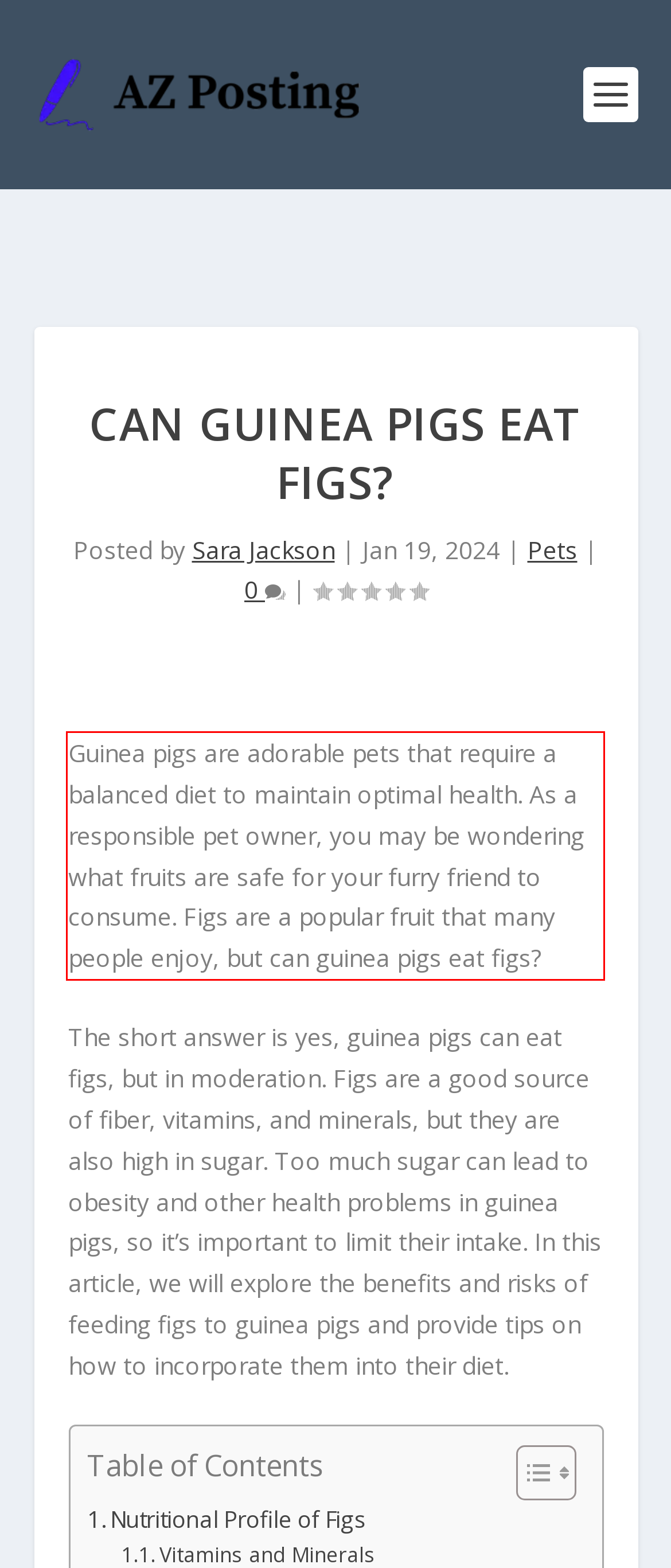Perform OCR on the text inside the red-bordered box in the provided screenshot and output the content.

Guinea pigs are adorable pets that require a balanced diet to maintain optimal health. As a responsible pet owner, you may be wondering what fruits are safe for your furry friend to consume. Figs are a popular fruit that many people enjoy, but can guinea pigs eat figs?